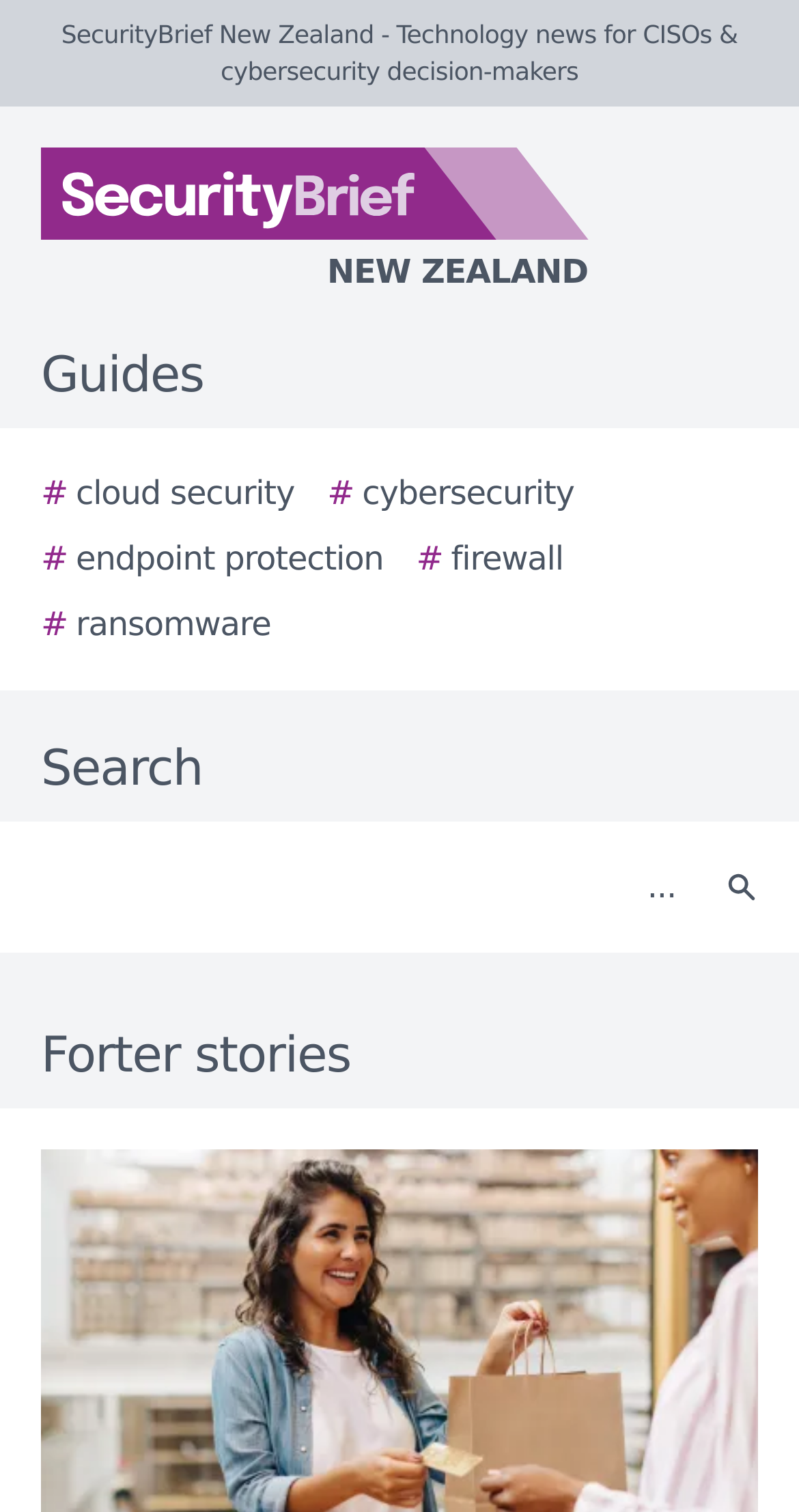What type of news does the website provide?
Ensure your answer is thorough and detailed.

I read the StaticText element 'SecurityBrief New Zealand - Technology news for CISOs & cybersecurity decision-makers' and determined that the website provides technology news, specifically for CISOs and cybersecurity decision-makers.